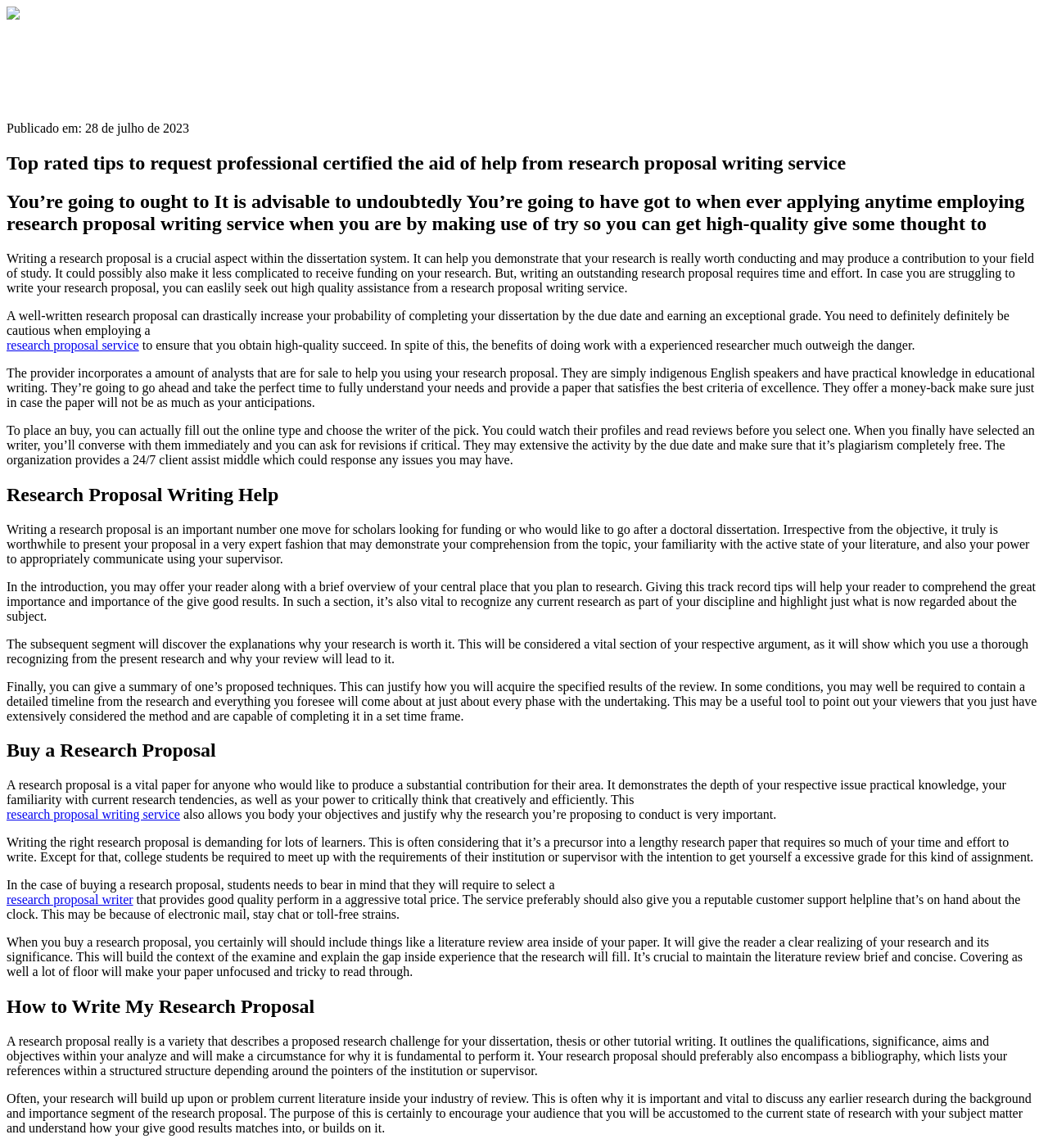From the webpage screenshot, identify the region described by research proposal writing service. Provide the bounding box coordinates as (top-left x, top-left y, bottom-right x, bottom-right y), with each value being a floating point number between 0 and 1.

[0.006, 0.704, 0.172, 0.716]